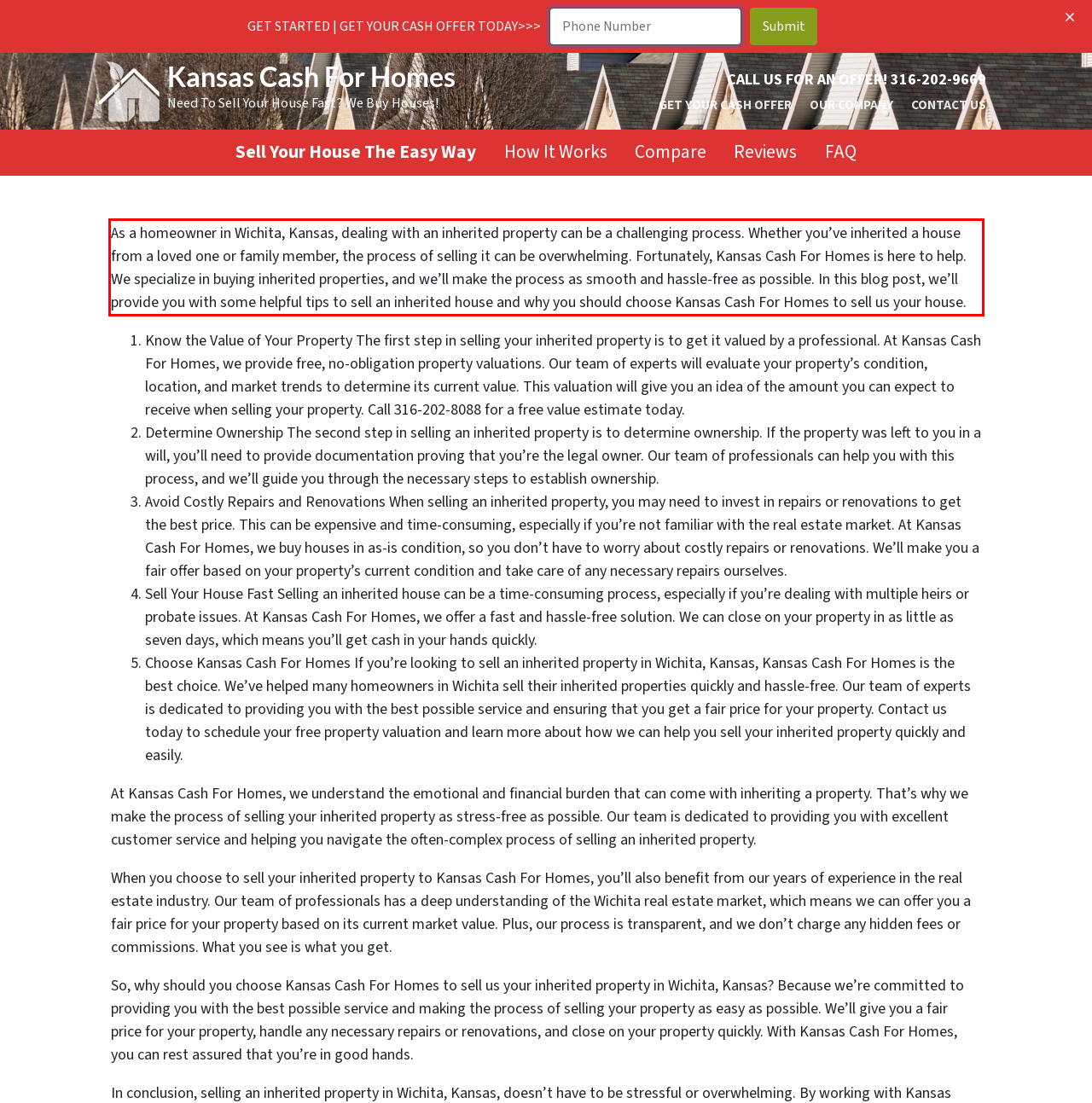Given a screenshot of a webpage with a red bounding box, please identify and retrieve the text inside the red rectangle.

As a homeowner in Wichita, Kansas, dealing with an inherited property can be a challenging process. Whether you’ve inherited a house from a loved one or family member, the process of selling it can be overwhelming. Fortunately, Kansas Cash For Homes is here to help. We specialize in buying inherited properties, and we’ll make the process as smooth and hassle-free as possible. In this blog post, we’ll provide you with some helpful tips to sell an inherited house and why you should choose Kansas Cash For Homes to sell us your house.